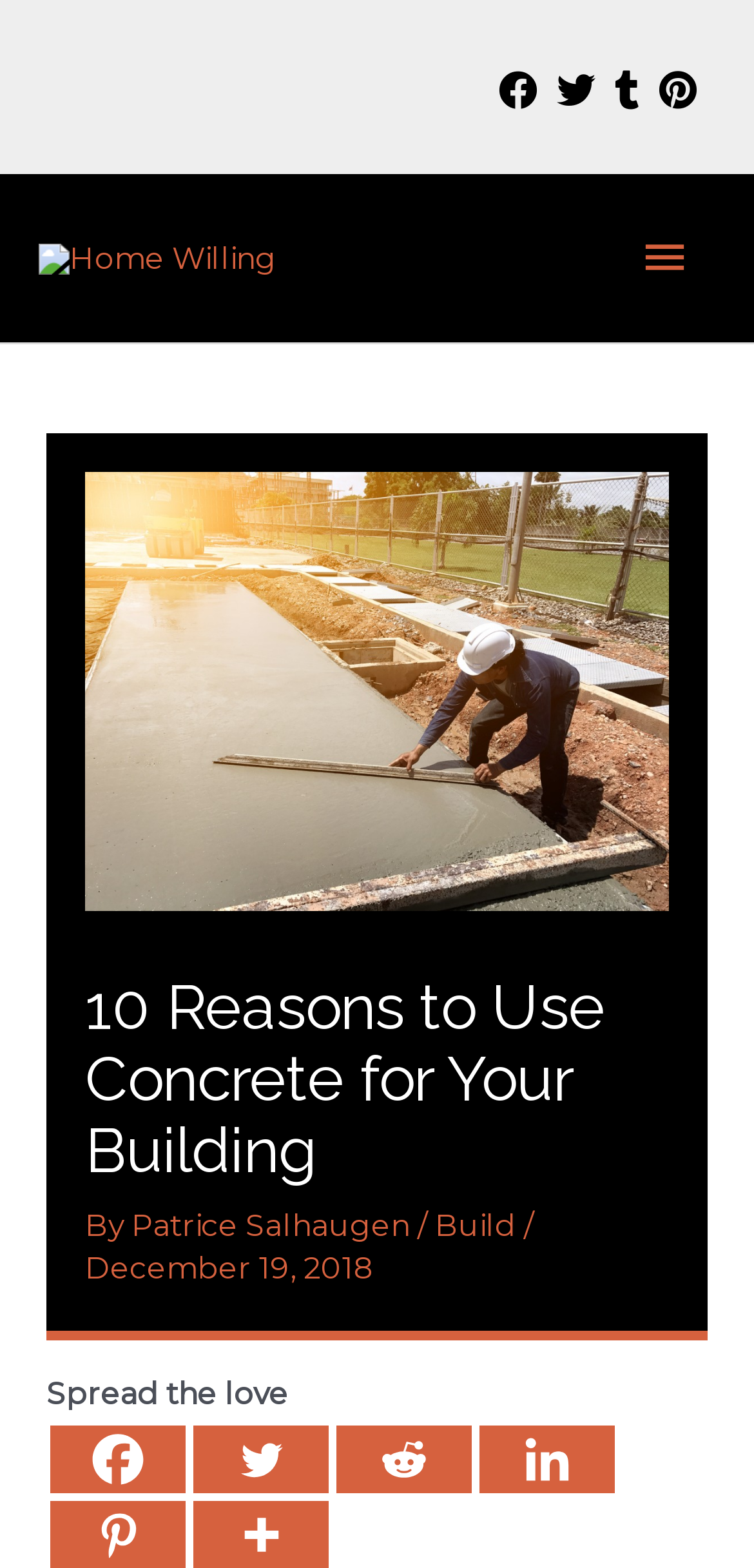Generate an in-depth caption that captures all aspects of the webpage.

The webpage is about the benefits of using concrete as a building material. At the top right corner, there are four social media links represented by icons. Below them, there is a link to the "Home Willing" page, accompanied by a logo image. 

To the right of the logo, there is a main menu button that, when expanded, controls the primary menu. The main content of the page is headed by a large image of a worker spreading concrete, taking up most of the top section. 

Below the image, there is a heading that reads "10 Reasons to Use Concrete for Your Building", followed by the author's name, "Patrice Salhaugen", and the date "December 19, 2018". 

At the very bottom of the page, there is a section with social media links to Facebook, Twitter, Reddit, and Linkedin, along with a "Spread the love" text.